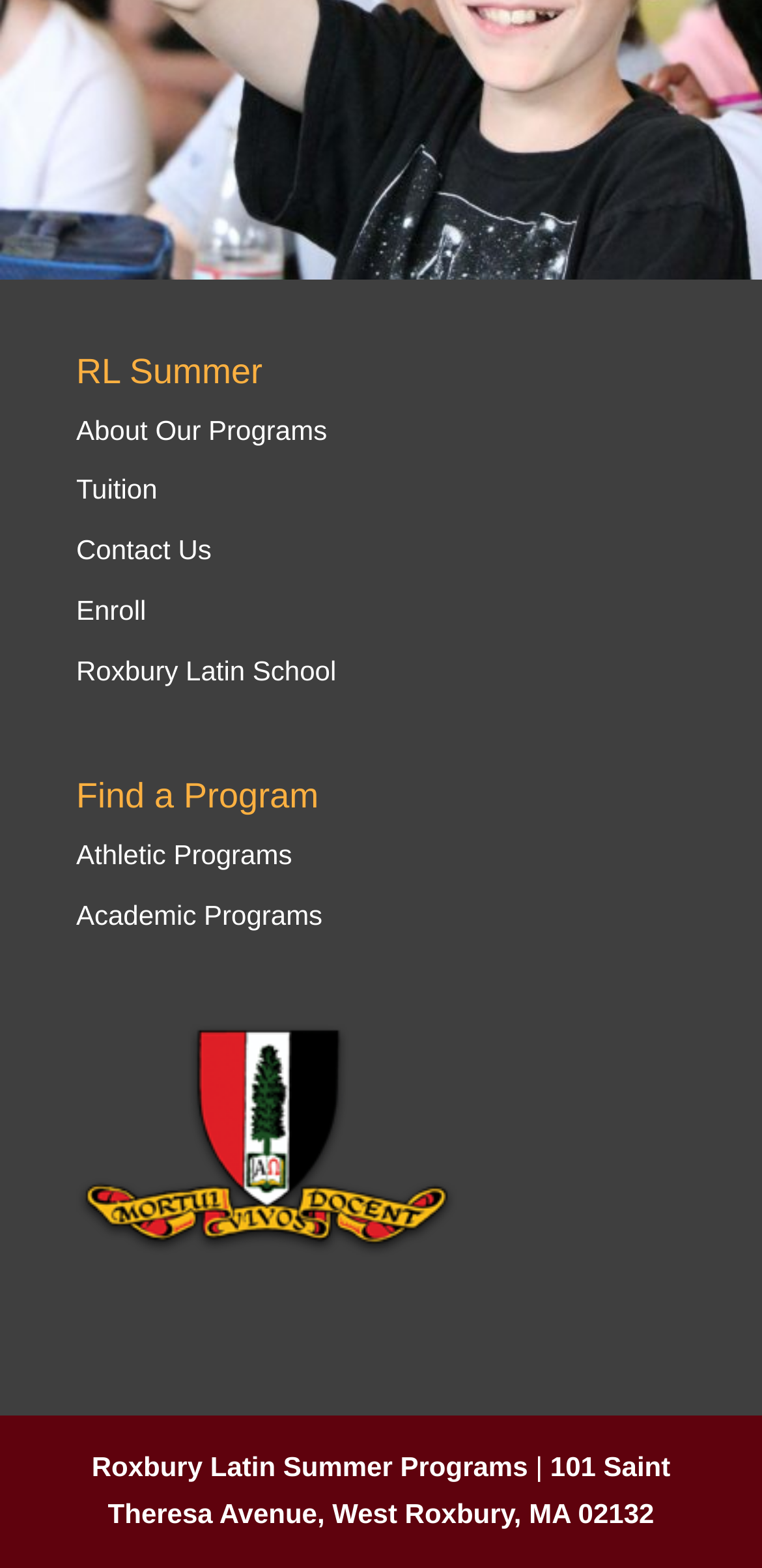Specify the bounding box coordinates for the region that must be clicked to perform the given instruction: "Explore 'Academic Programs'".

[0.1, 0.574, 0.423, 0.594]